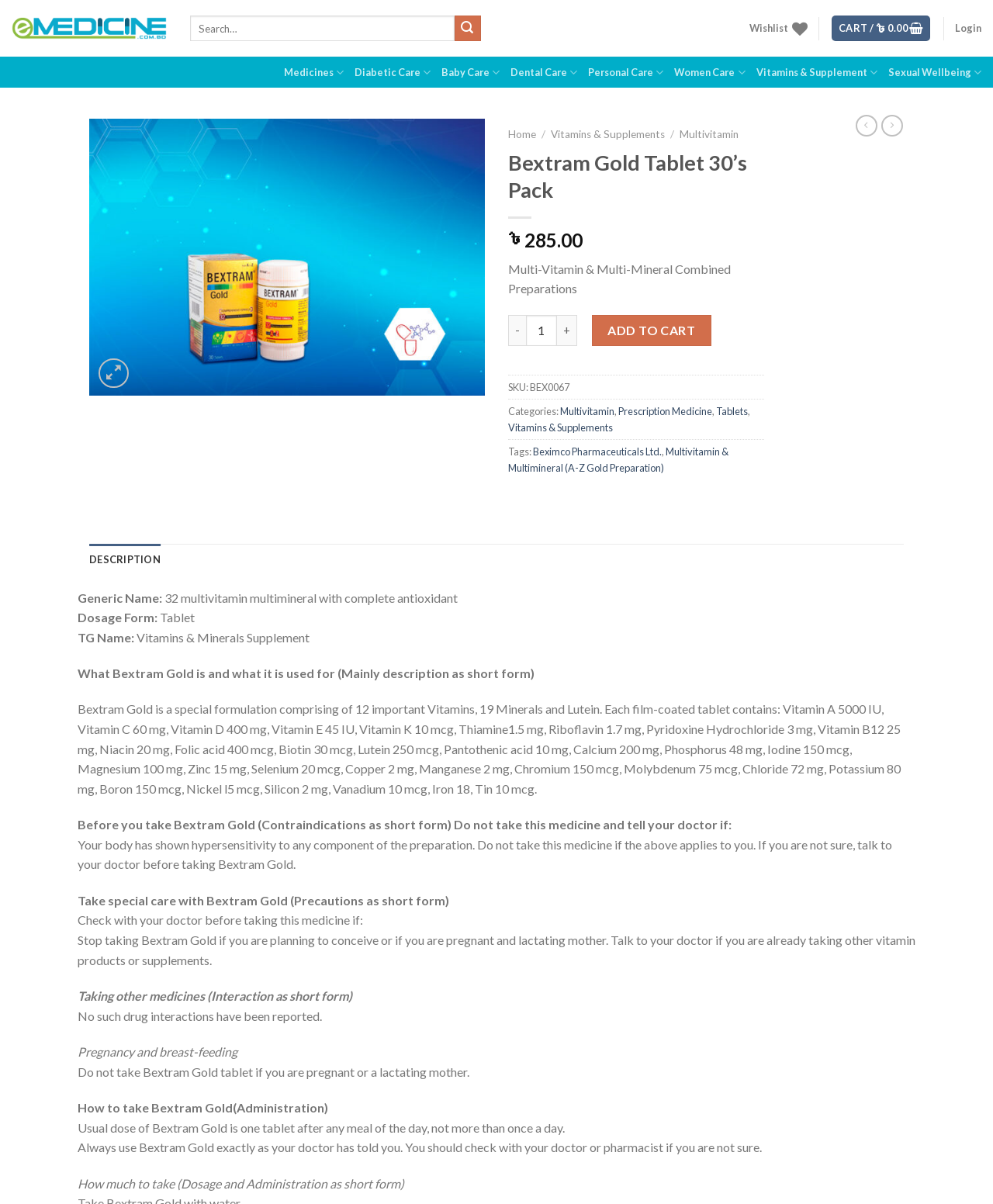Locate the bounding box coordinates of the area that needs to be clicked to fulfill the following instruction: "View product description". The coordinates should be in the format of four float numbers between 0 and 1, namely [left, top, right, bottom].

[0.09, 0.452, 0.162, 0.478]